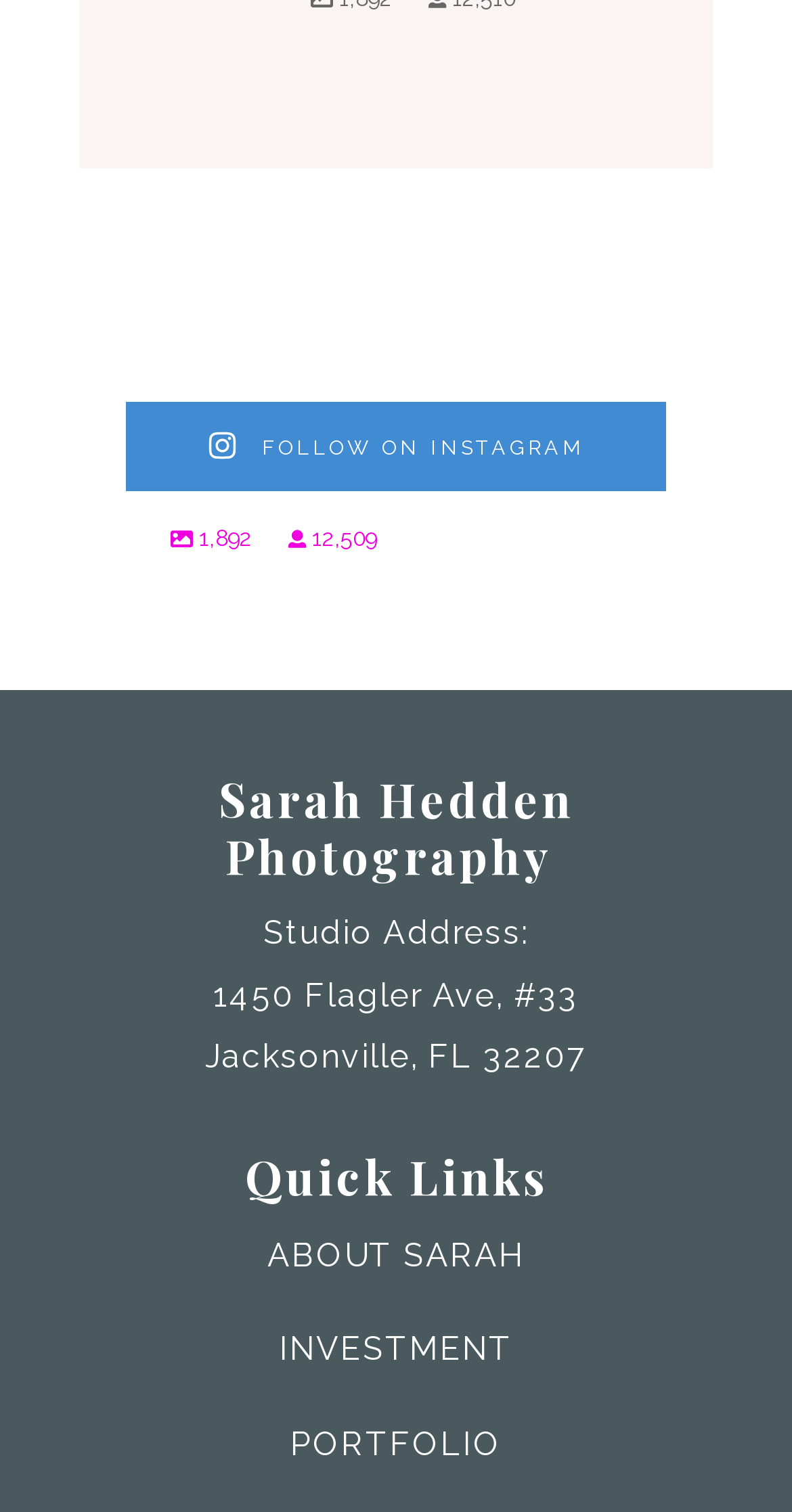Identify the bounding box of the HTML element described as: "PORTFOLIO".

[0.367, 0.942, 0.633, 0.967]